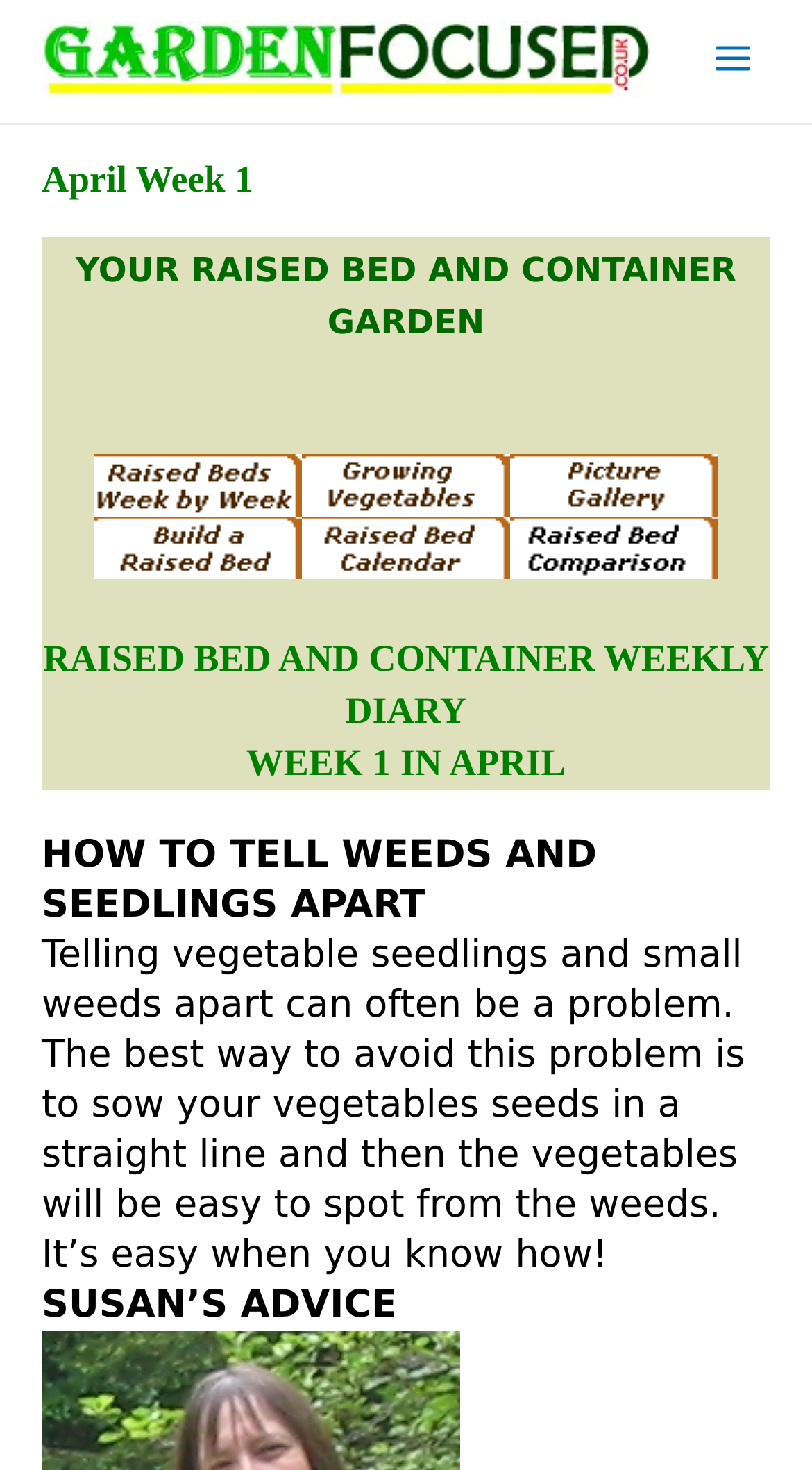How can you tell weeds and seedlings apart?
Please look at the screenshot and answer using one word or phrase.

Sow seeds in a straight line